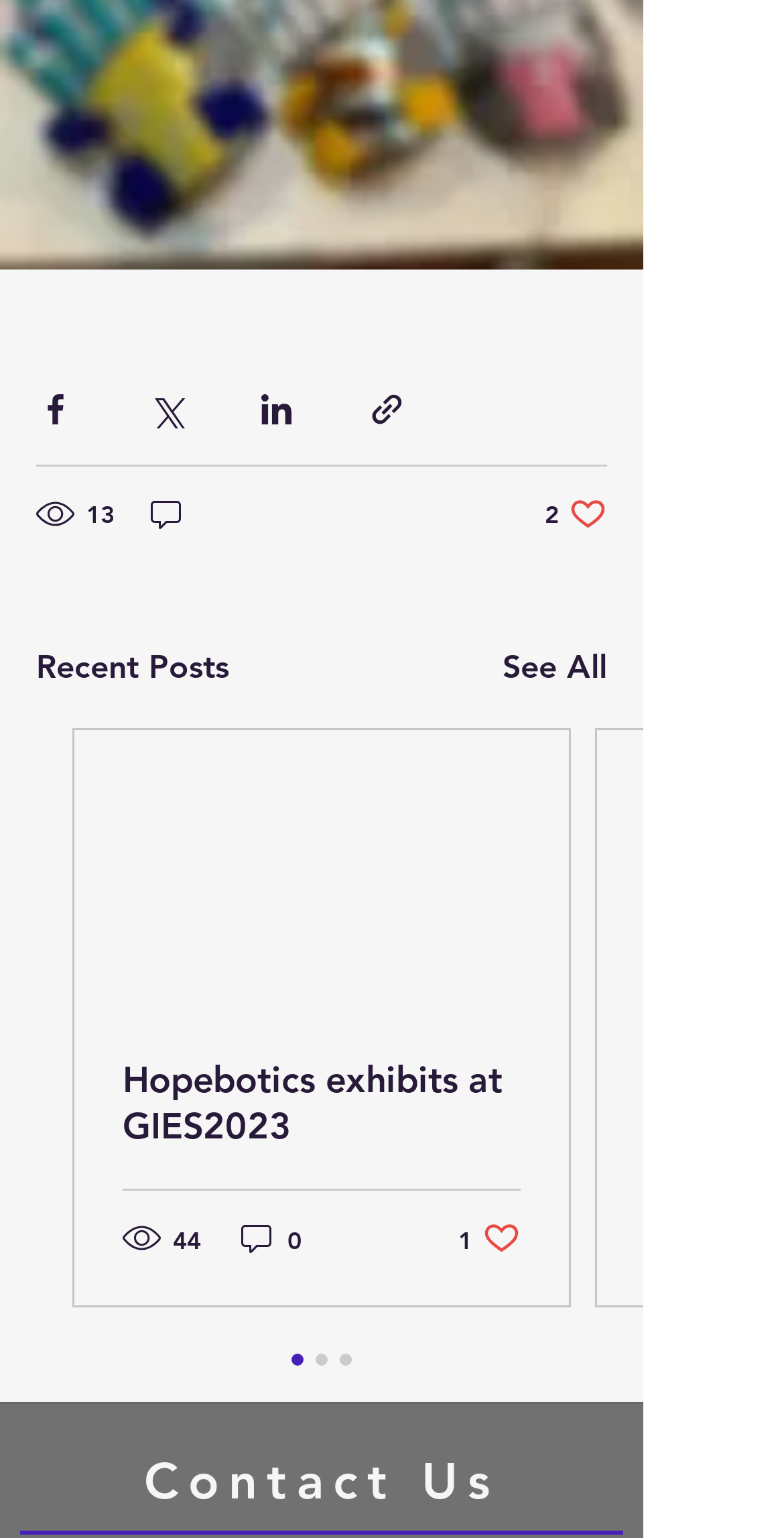Indicate the bounding box coordinates of the element that needs to be clicked to satisfy the following instruction: "Contact us". The coordinates should be four float numbers between 0 and 1, i.e., [left, top, right, bottom].

[0.051, 0.943, 0.769, 0.982]